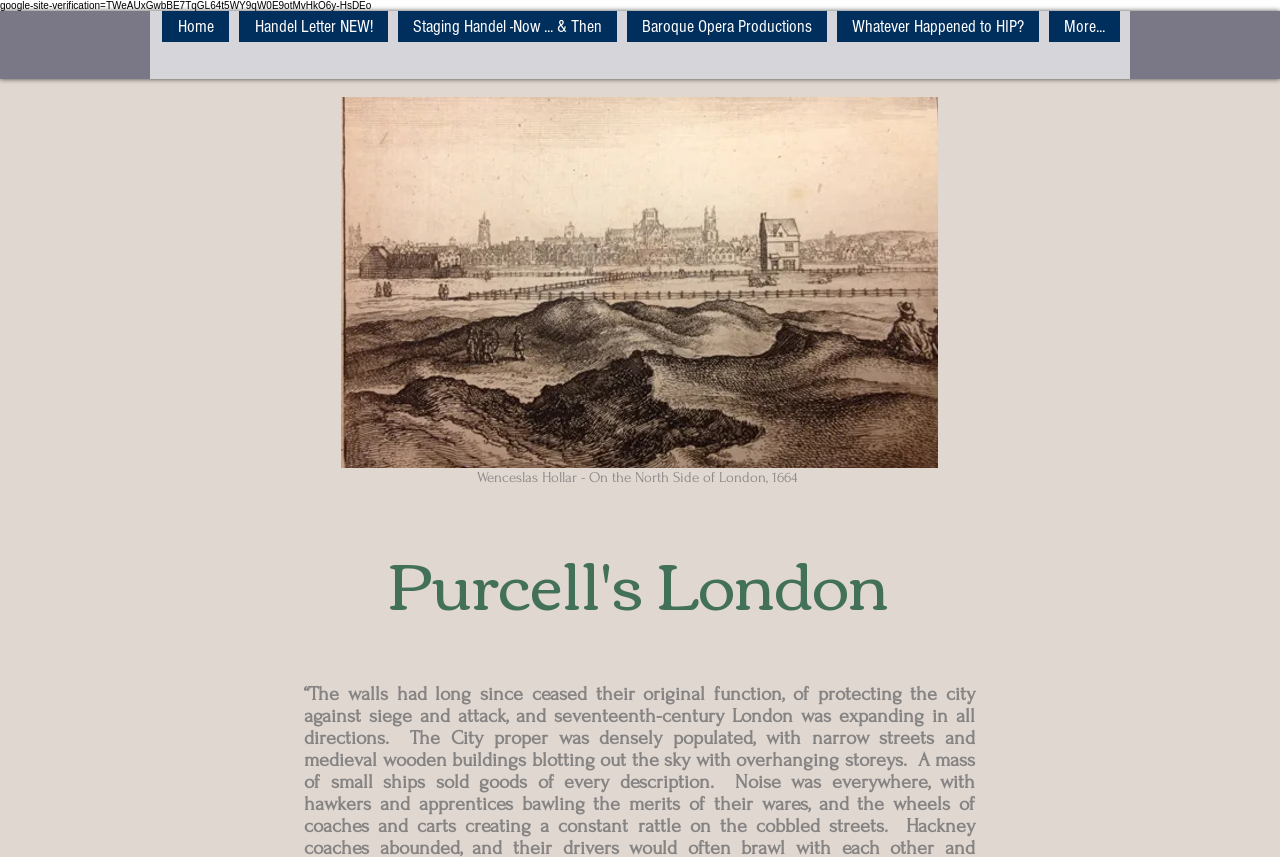Observe the image and answer the following question in detail: How many navigation links are available on the webpage?

The webpage contains a navigation section with links to 'Home', 'Handel Letter NEW!', 'Staging Handel -Now... & Then', 'Baroque Opera Productions', 'Whatever Happened to HIP?', and 'More...'. Therefore, there are 6 navigation links available on the webpage.